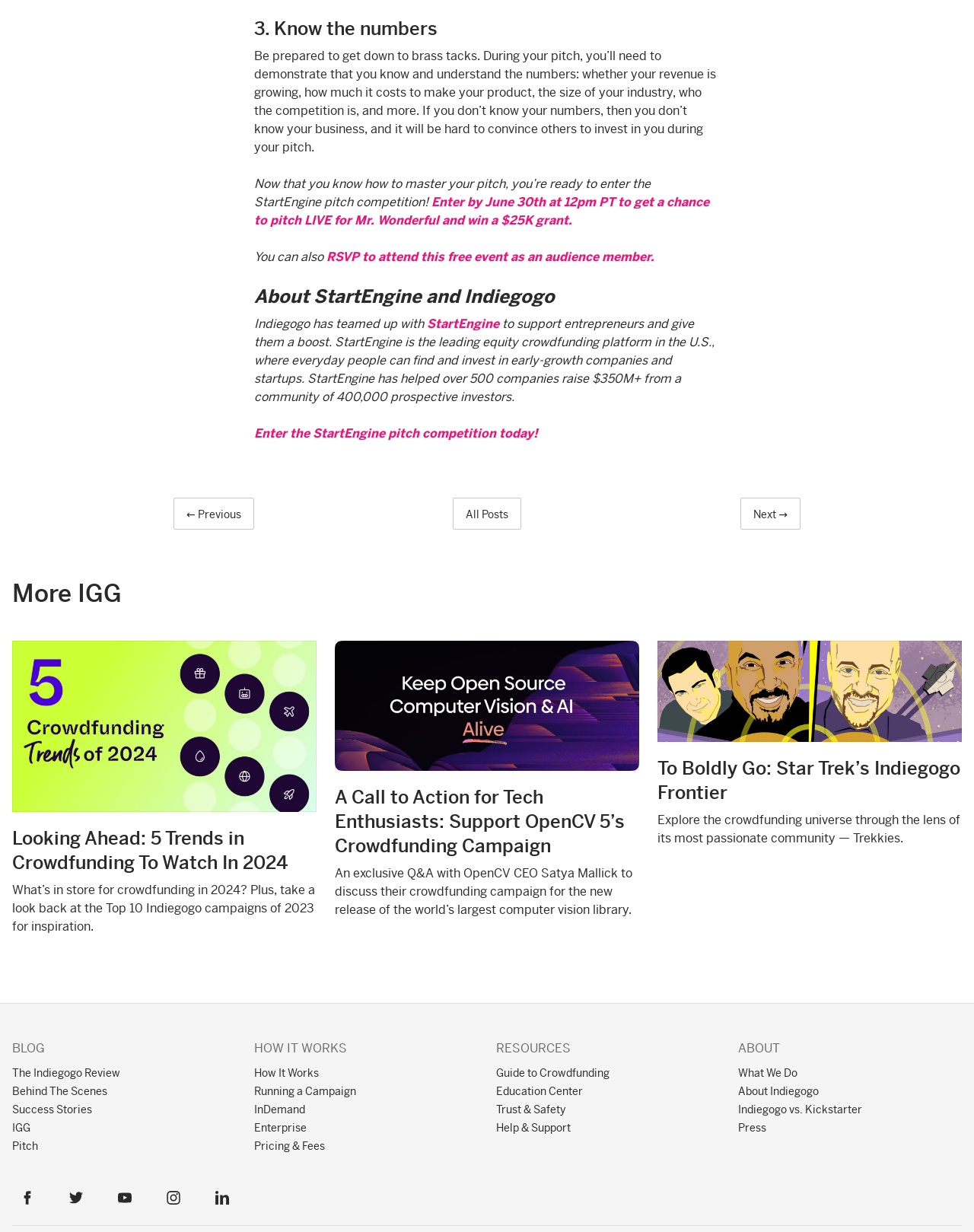Please determine the bounding box coordinates of the element to click in order to execute the following instruction: "Click on the 'Previous' button". The coordinates should be four float numbers between 0 and 1, specified as [left, top, right, bottom].

None